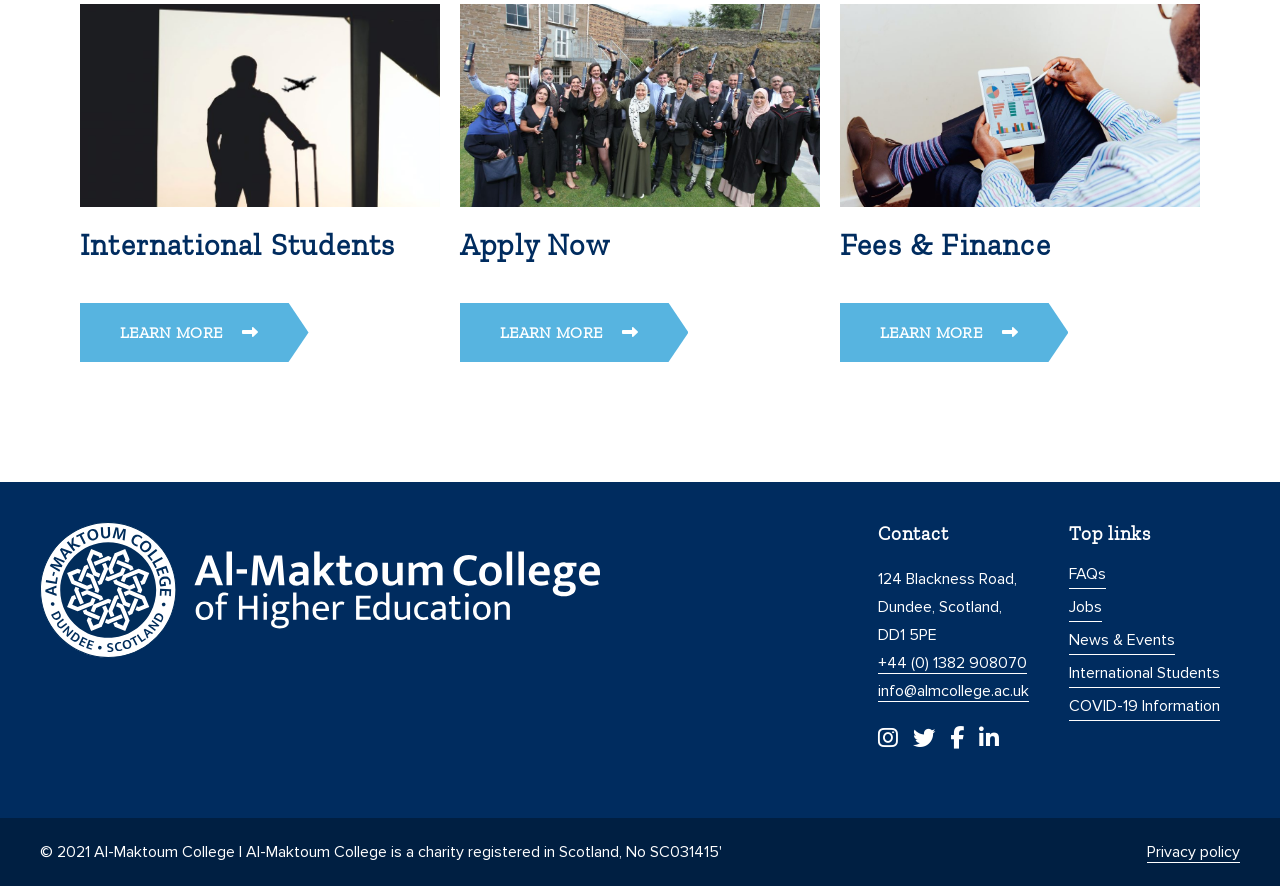Mark the bounding box of the element that matches the following description: "Joints, muscles and bones".

None